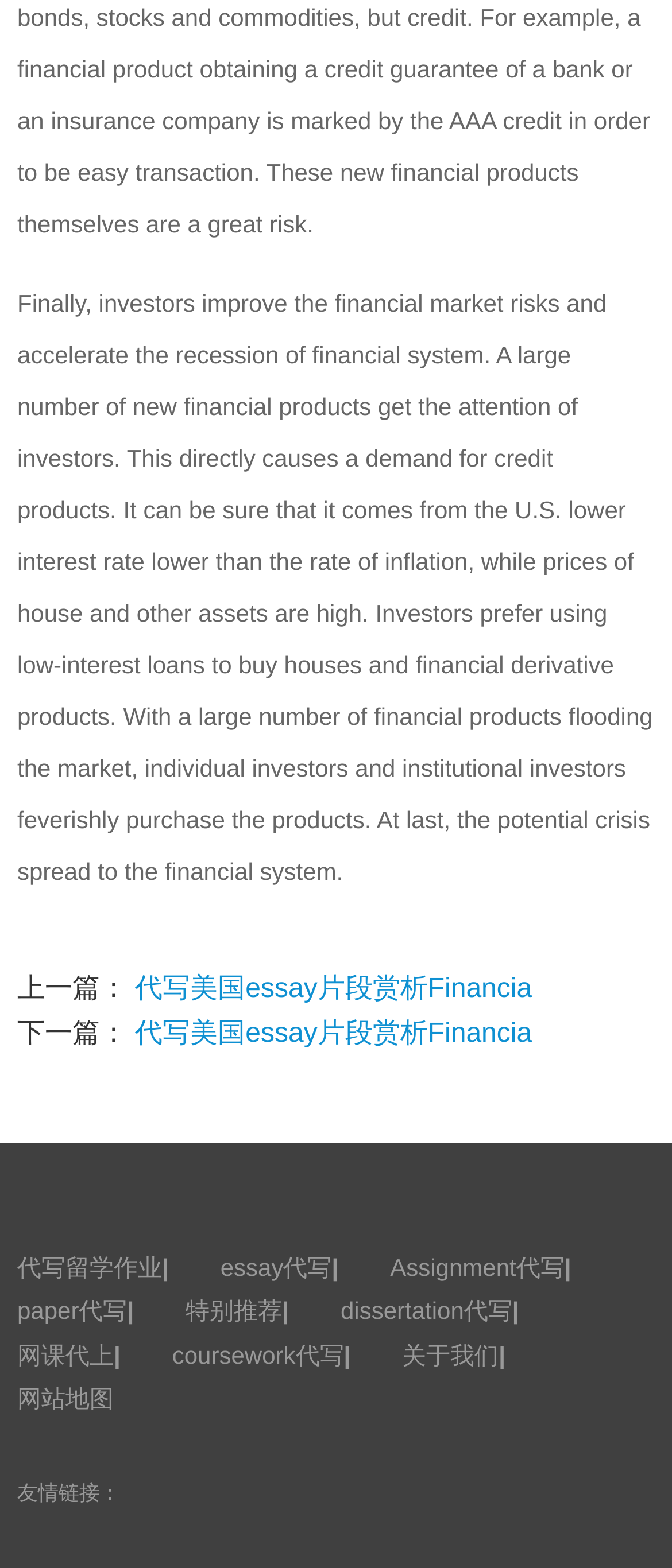What is the text above the '上一篇：' link?
Carefully analyze the image and provide a detailed answer to the question.

The text above the '上一篇：' link can be found by looking at the StaticText element with ID 154, which is located above the '上一篇：' link with ID 99.